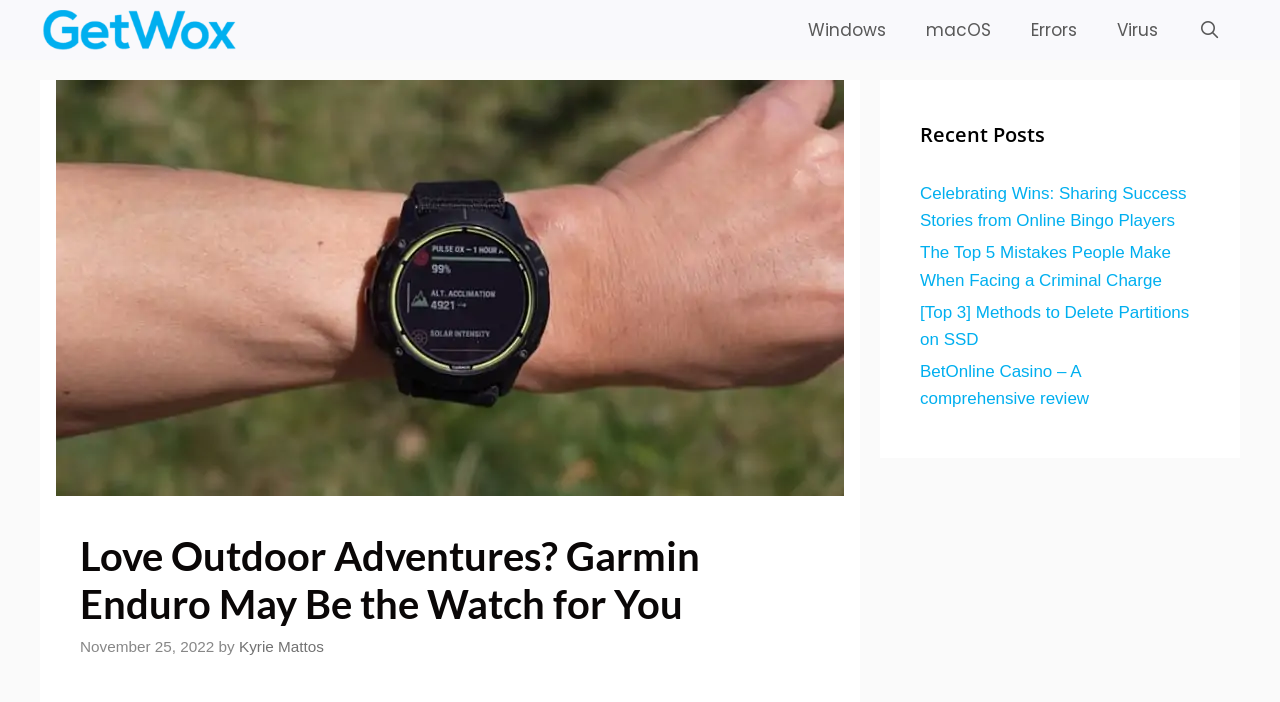Find the bounding box coordinates of the clickable area required to complete the following action: "Visit Kyrie Mattos' page".

[0.187, 0.908, 0.253, 0.933]